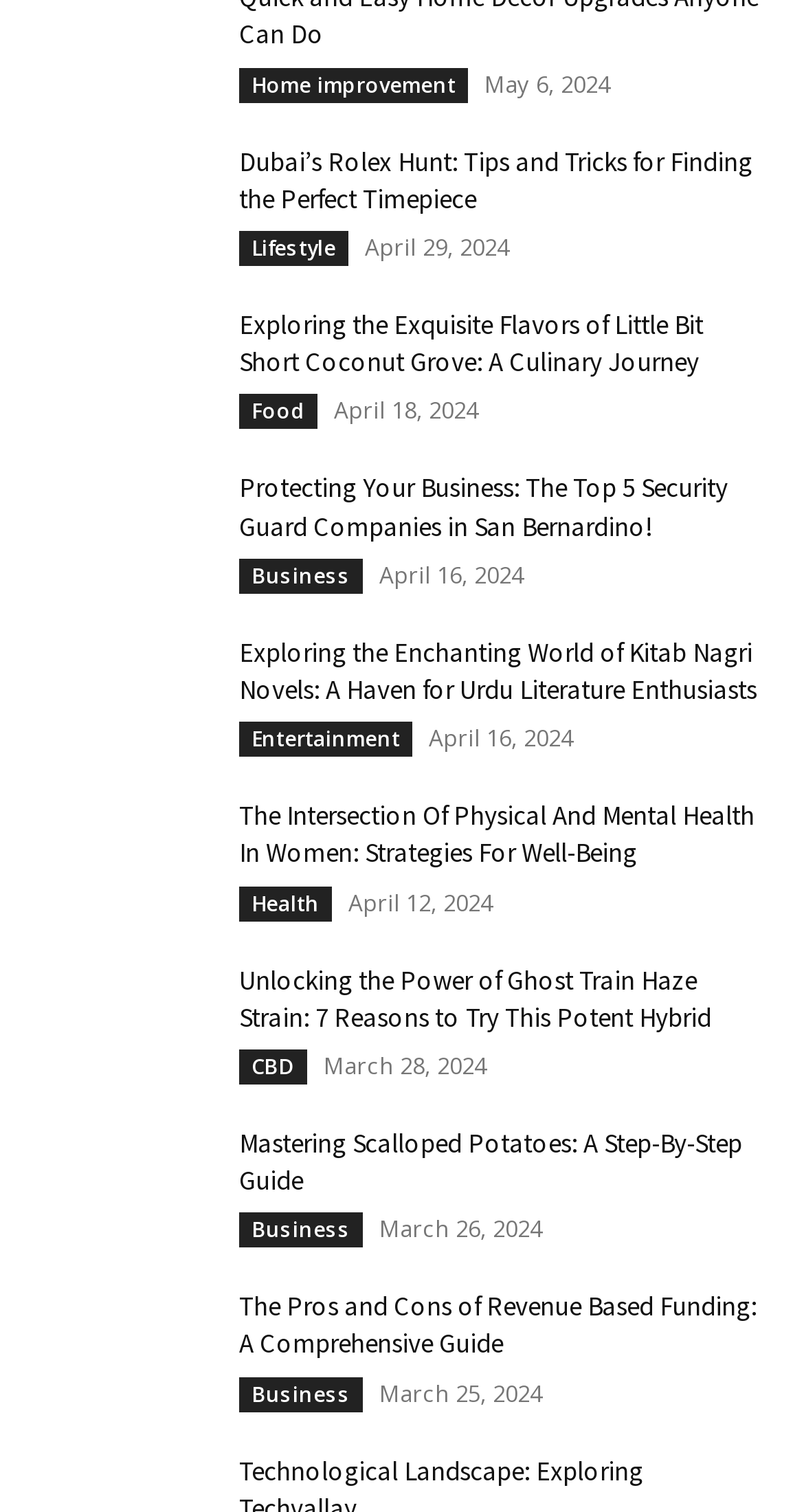How many categories are listed on this webpage?
Offer a detailed and full explanation in response to the question.

I counted the number of links with category names, which are 'Home improvement', 'Lifestyle', 'Food', 'Business', 'Entertainment', 'Health', and 'CBD'. There are 7 categories in total, but 'Business' is listed twice, so I counted it as one. Therefore, there are 6 unique categories listed on this webpage.